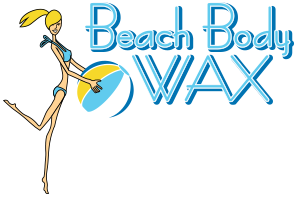Provide a comprehensive description of the image.

The image features a playful and vibrant logo for "Beach Body WAX," prominently showcasing a stylish, cartoonish figure of a woman in a bikini. She is cheerfully holding a beach ball, symbolizing the fun and carefree spirit of summer. The text "Beach Body WAX" is displayed in a bold, modern font, with the word "WAX" emphasized prominently, suggesting a focus on waxing services ideal for achieving a smooth, beach-ready look. This logo reflects the business's aim to provide quality waxing services, particularly appealing for individuals preparing for beach outings or summer events. The overall aesthetic is lively and energetic, inviting potential customers to embrace confidence and beauty.